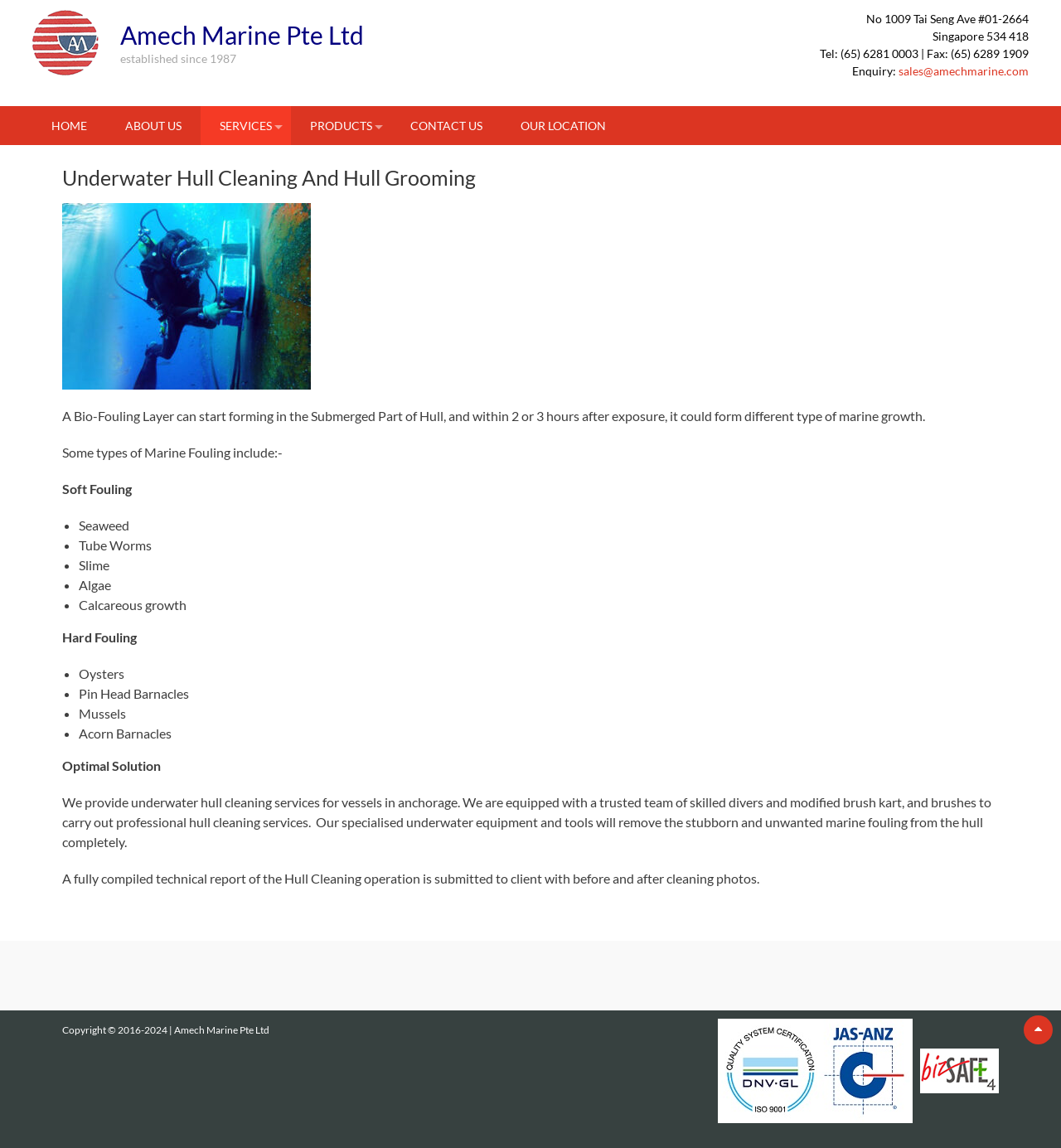Locate the coordinates of the bounding box for the clickable region that fulfills this instruction: "View the company's contact information".

[0.773, 0.009, 0.97, 0.069]